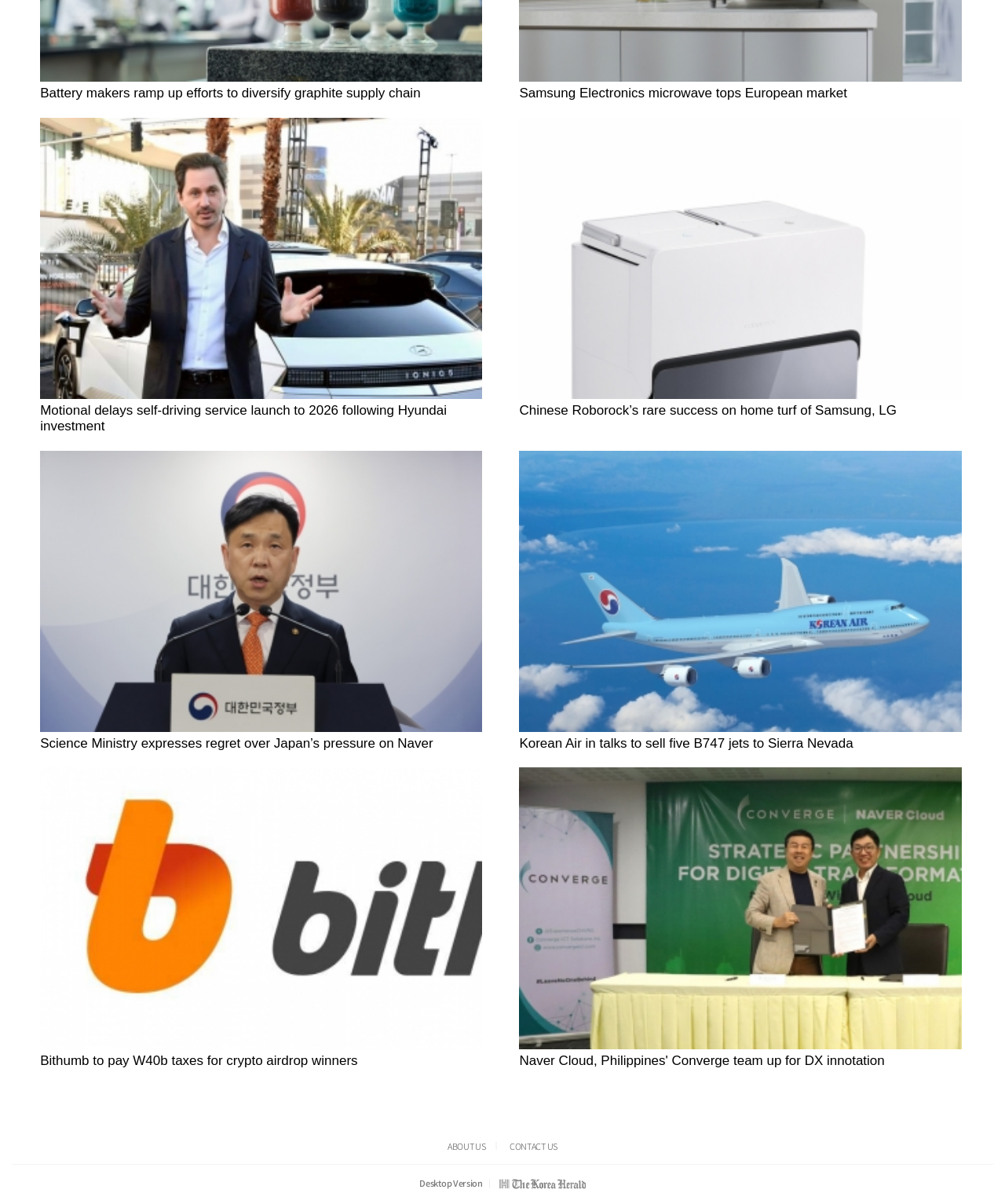Please identify the coordinates of the bounding box that should be clicked to fulfill this instruction: "Visit The Korea Herald homepage".

[0.491, 0.972, 0.588, 0.992]